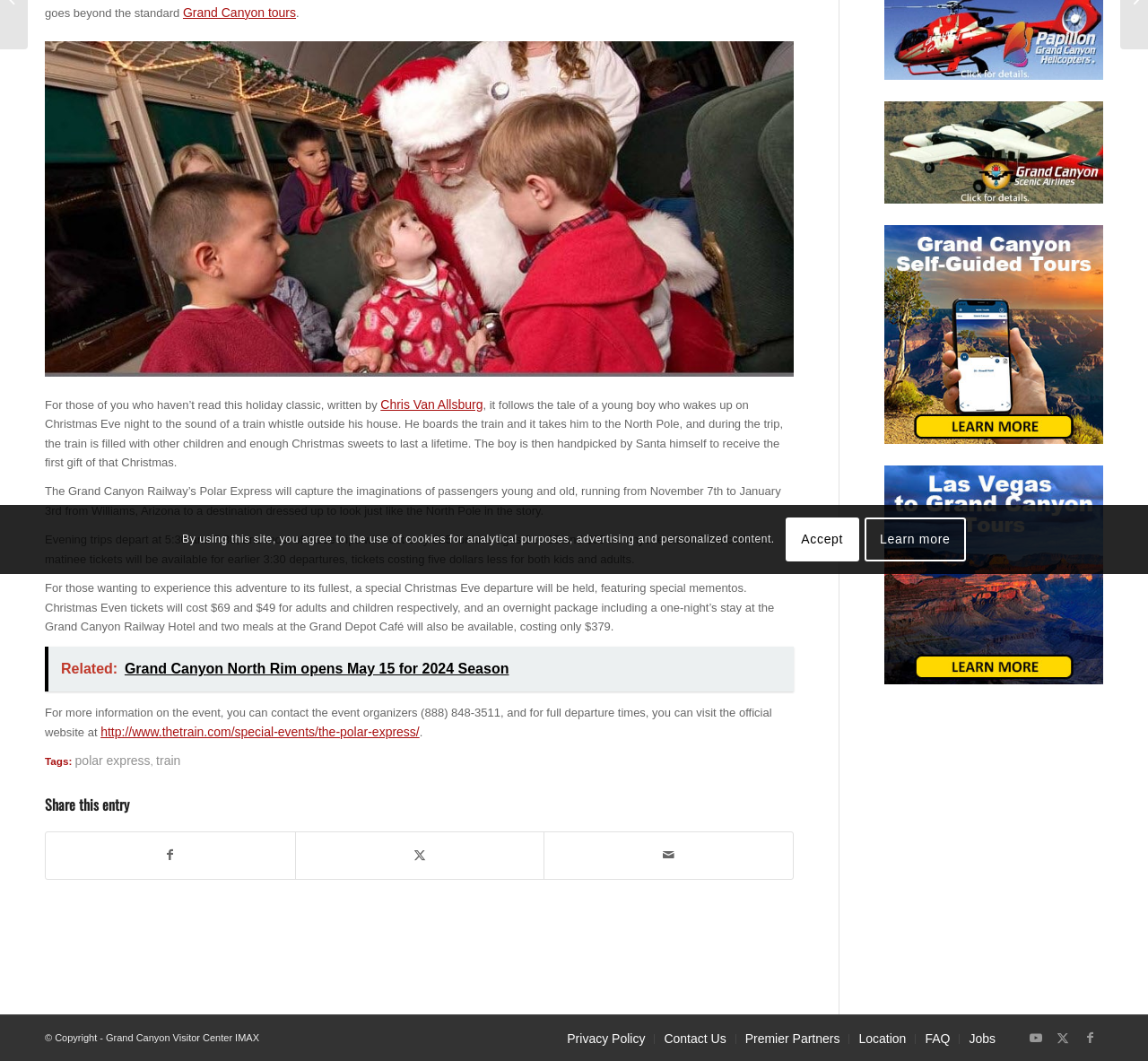Given the description Jobs, predict the bounding box coordinates of the UI element. Ensure the coordinates are in the format (top-left x, top-left y, bottom-right x, bottom-right y) and all values are between 0 and 1.

[0.844, 0.972, 0.867, 0.985]